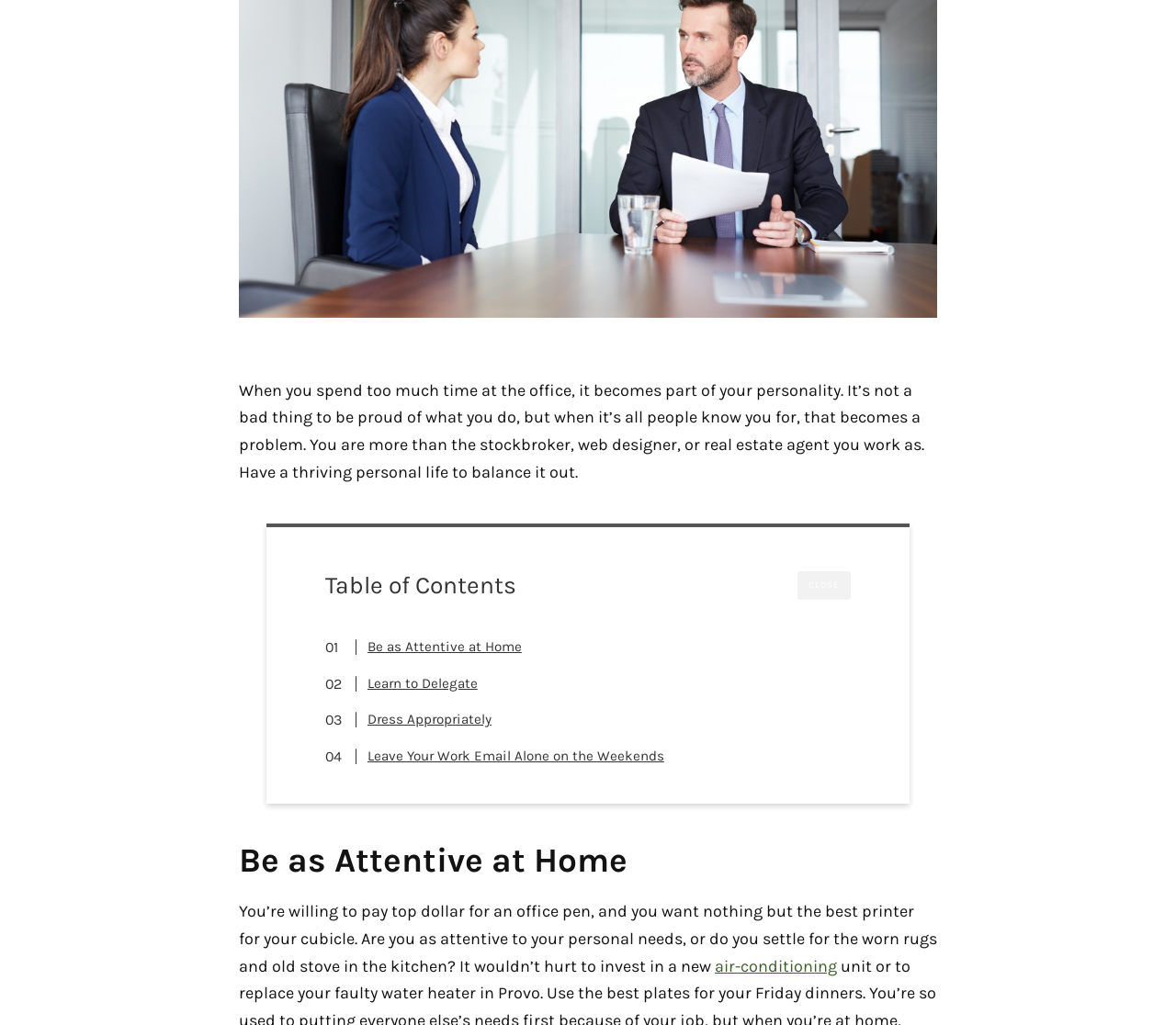Determine the bounding box coordinates for the UI element with the following description: "Be as Attentive at Home". The coordinates should be four float numbers between 0 and 1, represented as [left, top, right, bottom].

[0.293, 0.621, 0.444, 0.642]